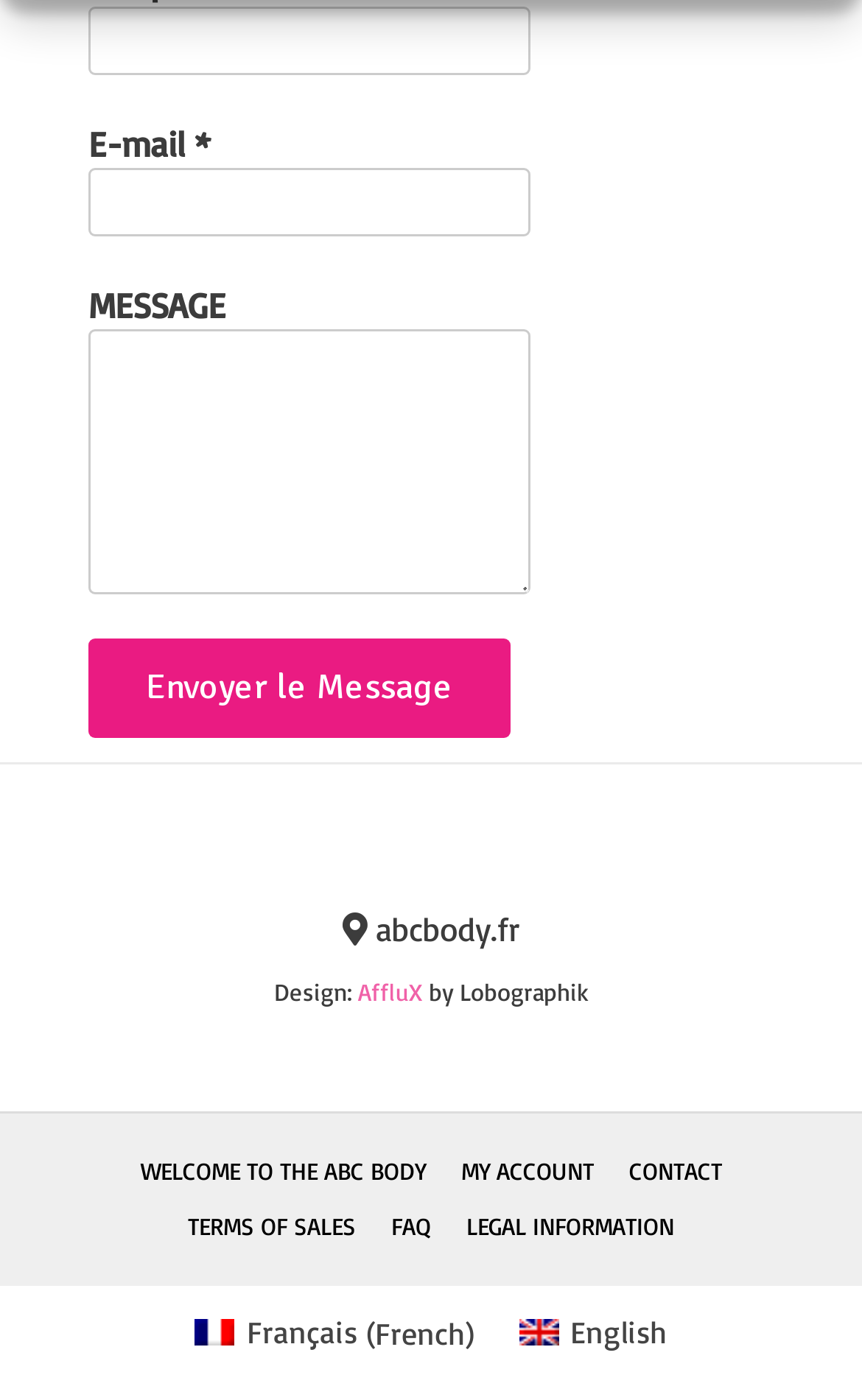Identify the bounding box coordinates of the HTML element based on this description: "My Account".

[0.524, 0.821, 0.699, 0.85]